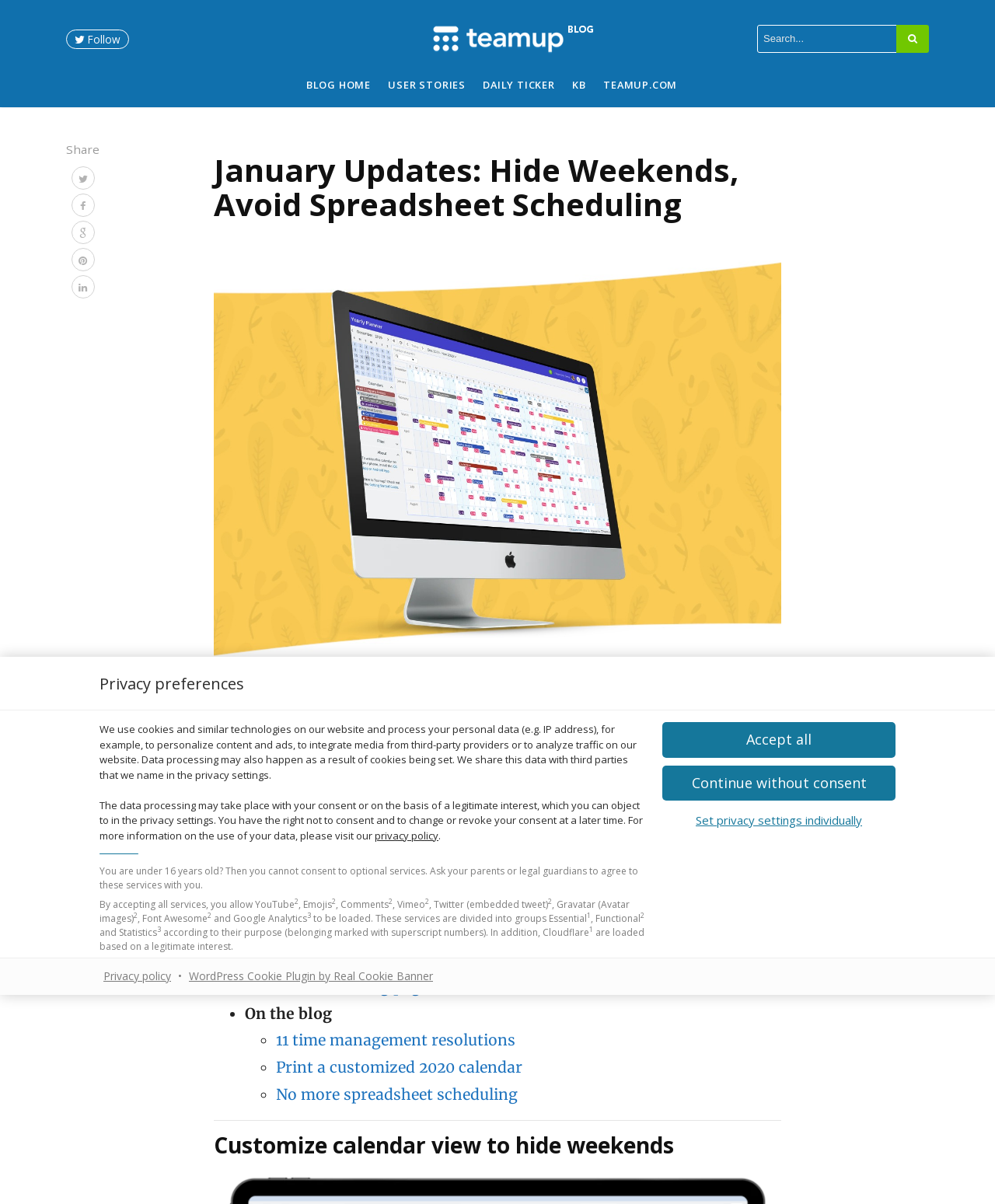Using a single word or phrase, answer the following question: 
What is the new feature mentioned in the article?

Hiding weekends